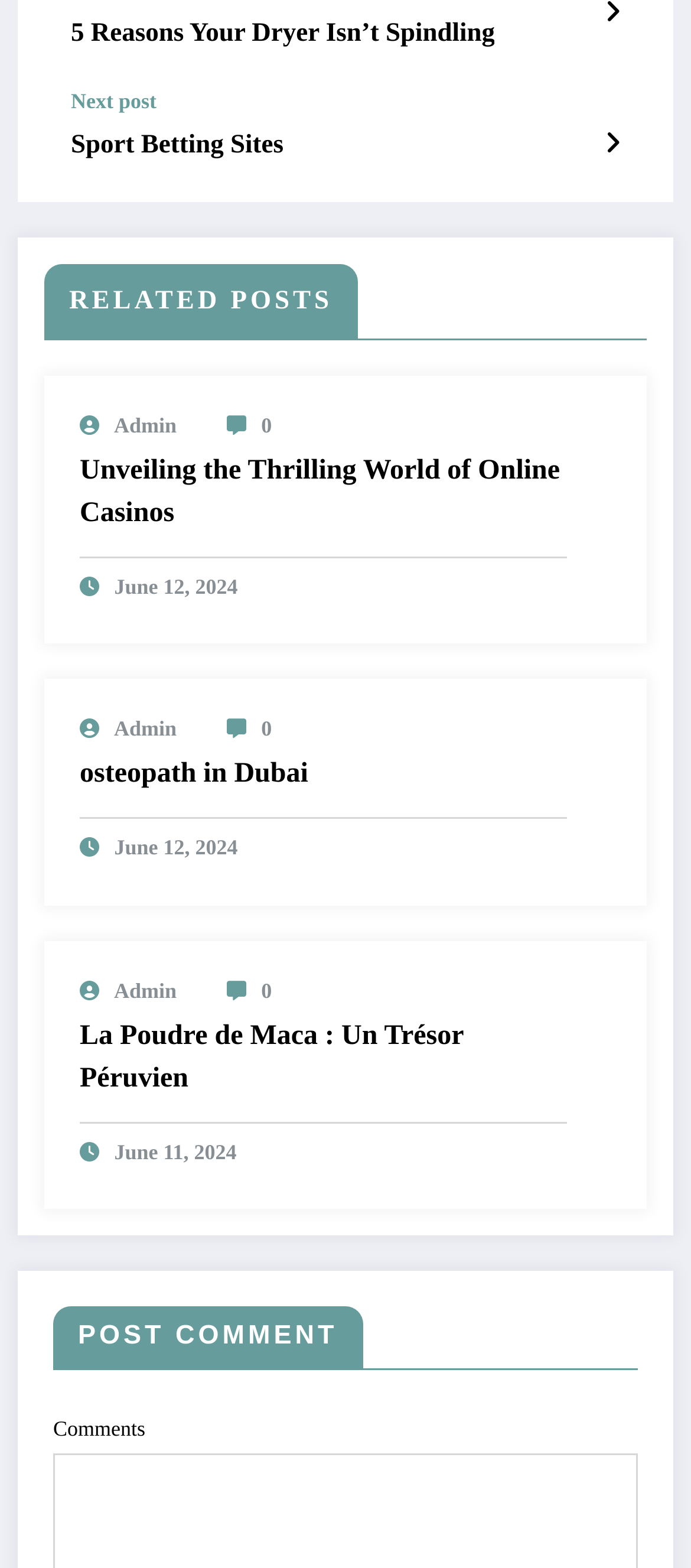What is the topic of the first article?
Can you provide a detailed and comprehensive answer to the question?

The first article's heading is '5 Reasons Your Dryer Isn’t Spindling', which suggests that the topic of the article is related to dryers.